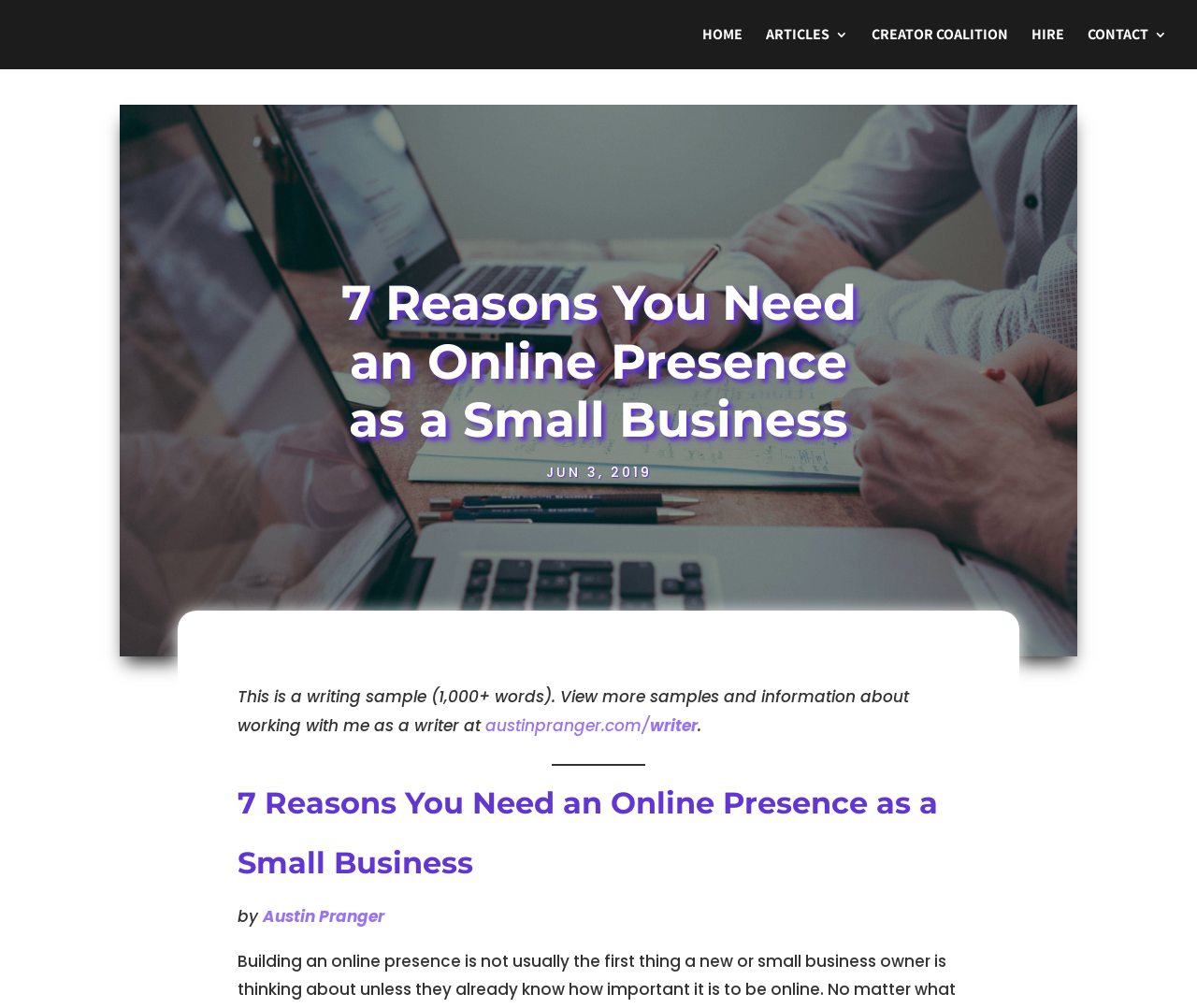How many navigation links are in the top menu?
Please use the image to deliver a detailed and complete answer.

I found the number of navigation links in the top menu by counting the link elements that are located at the top of the page. There are four links: 'HOME', 'ARTICLES', 'CREATOR COALITION', and 'HIRE'.